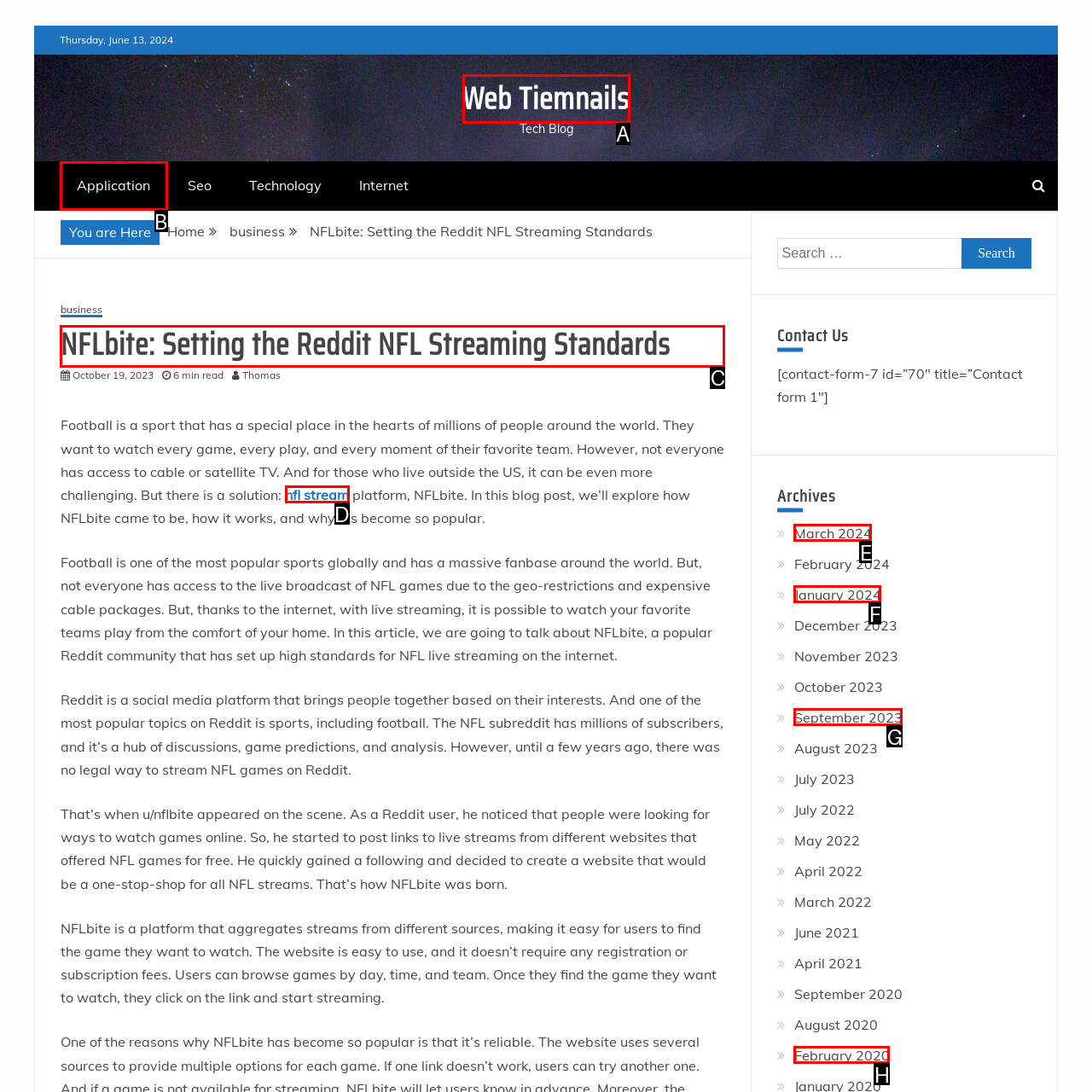Show which HTML element I need to click to perform this task: Read the 'NFLbite: Setting the Reddit NFL Streaming Standards' article Answer with the letter of the correct choice.

C